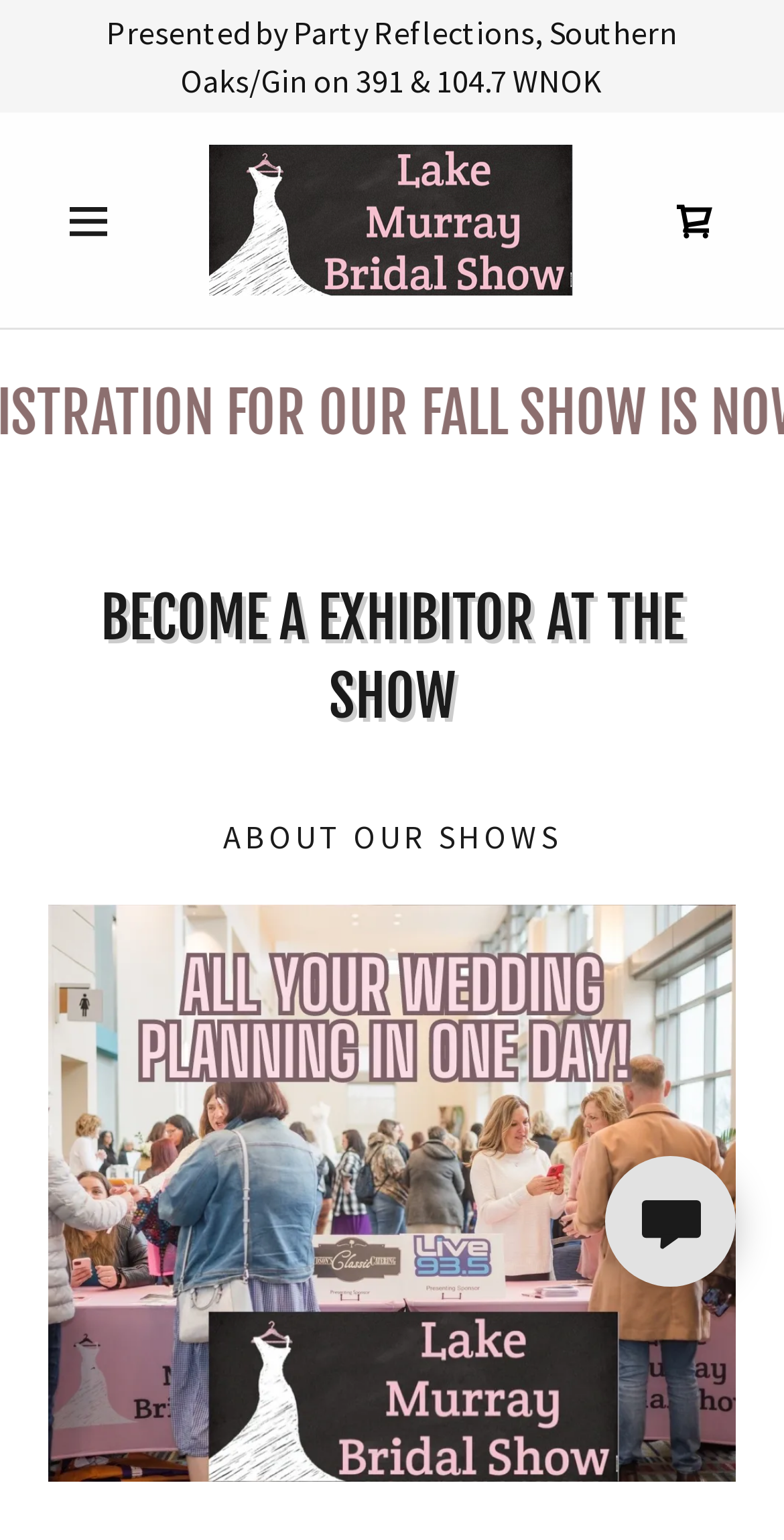Detail the various sections and features present on the webpage.

The webpage is about vendors, specifically related to the Lake Murray Bridal Show. At the top, there is a banner with the text "Presented by Party Reflections, Southern Oaks/Gin on 391 & 104.7 WNOK". Below this banner, there are three icons: a hamburger site navigation icon on the left, a link to the Lake Murray Bridal Show in the middle, and a shopping cart icon on the right. Each of these icons has an accompanying image.

Below these icons, there is a prominent link that reads "VENDOR REGISTRATION FOR OUR FALL SHOW IS NOW OPEN." This link is centered on the page and takes up most of the width.

Further down, there are two headings: "BECOME A EXHIBITOR AT THE SHOW" and "ABOUT OUR SHOWS". The first heading is located near the top-left of the page, while the second heading is located near the middle of the page.

The page also features two large images. One image spans the entire width of the page and is located near the bottom, while the other image is smaller and located near the bottom-right corner of the page.